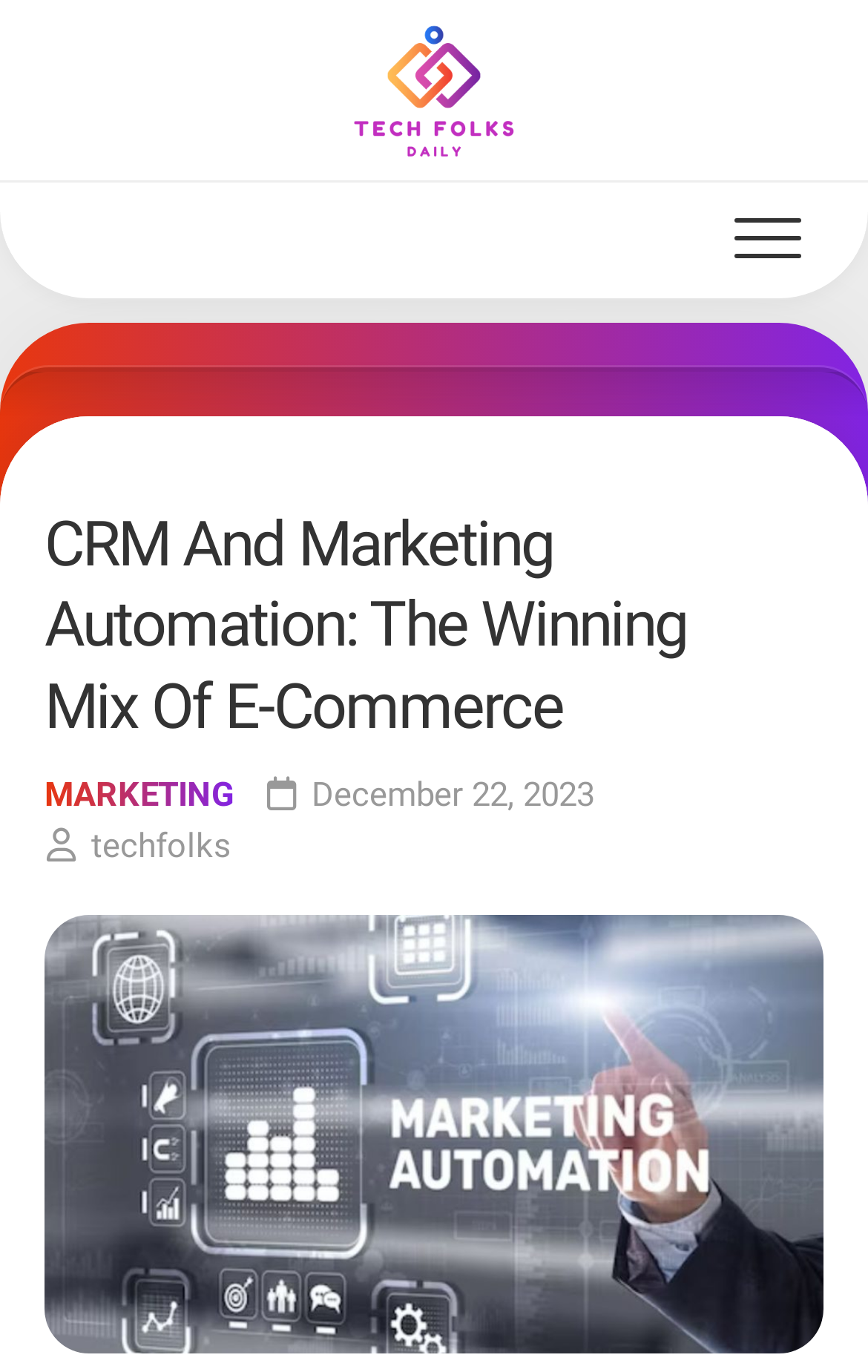Give a one-word or short phrase answer to this question: 
What is the category of the article?

MARKETING